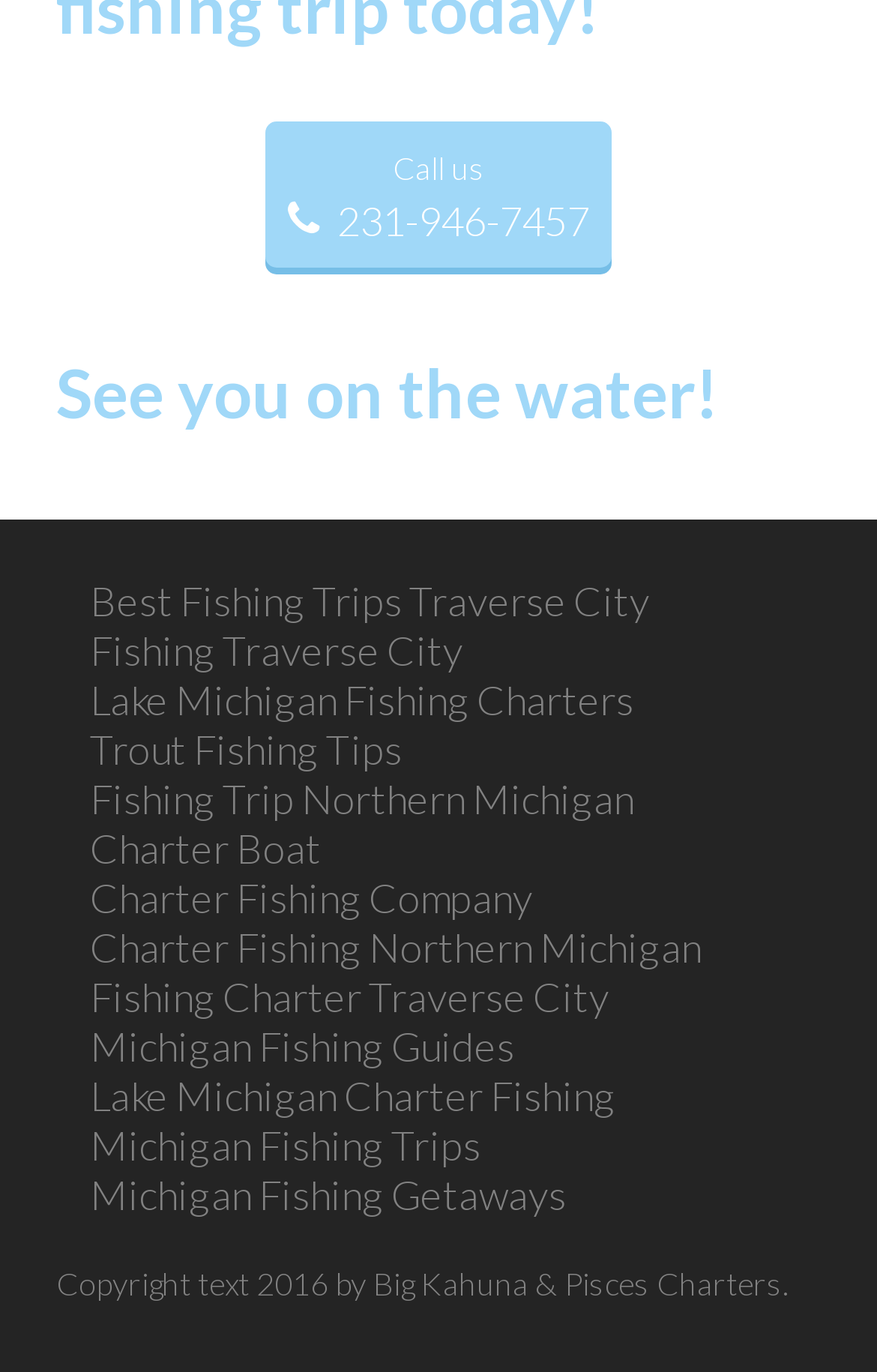Is there a charter boat service offered?
Please provide a comprehensive answer based on the visual information in the image.

The presence of a link with the text 'Charter Boat' suggests that a charter boat service is offered, which is further supported by other links related to charter fishing and fishing trips.